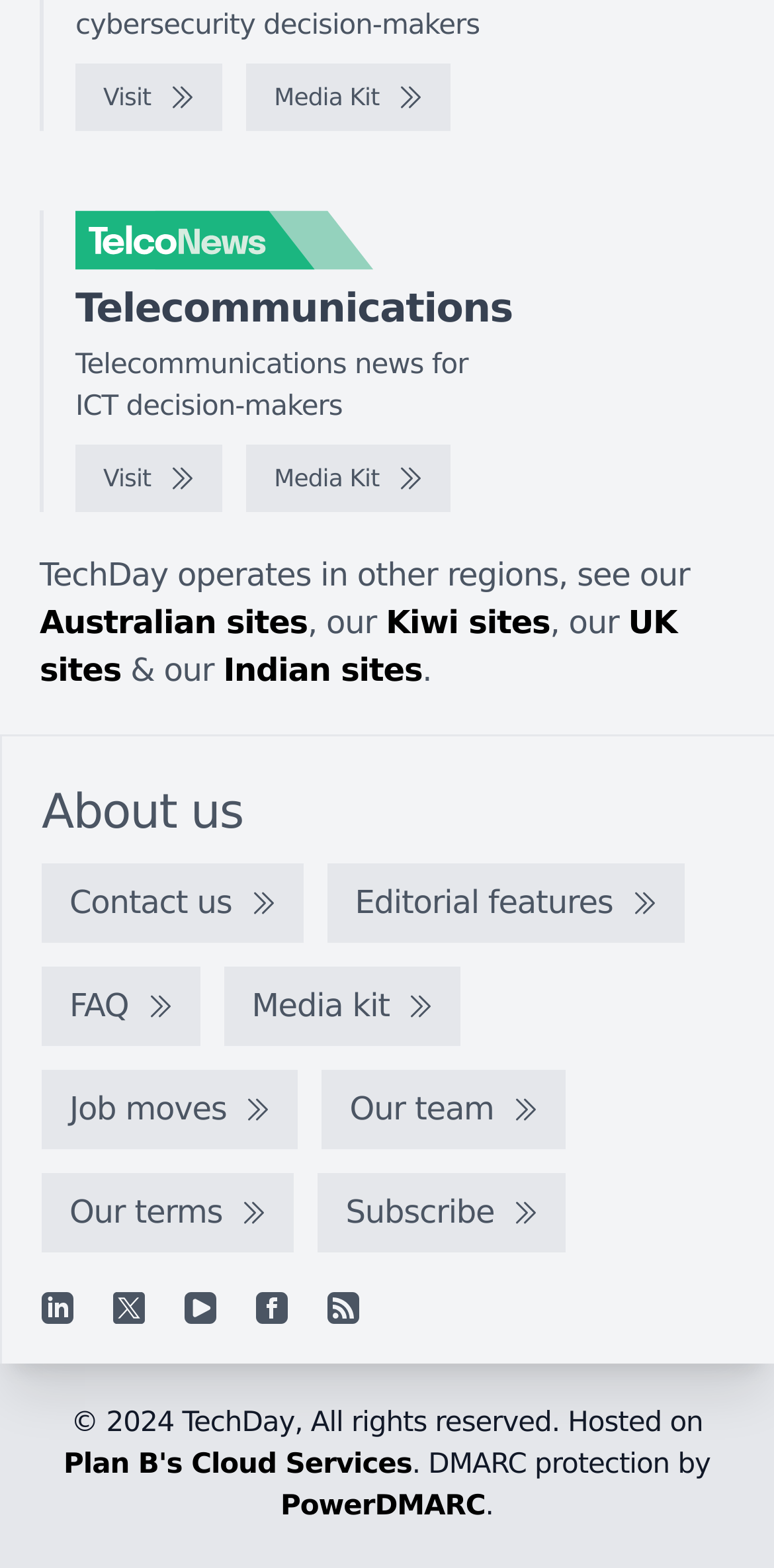Please identify the coordinates of the bounding box for the clickable region that will accomplish this instruction: "Subscribe to the newsletter".

[0.411, 0.748, 0.731, 0.799]